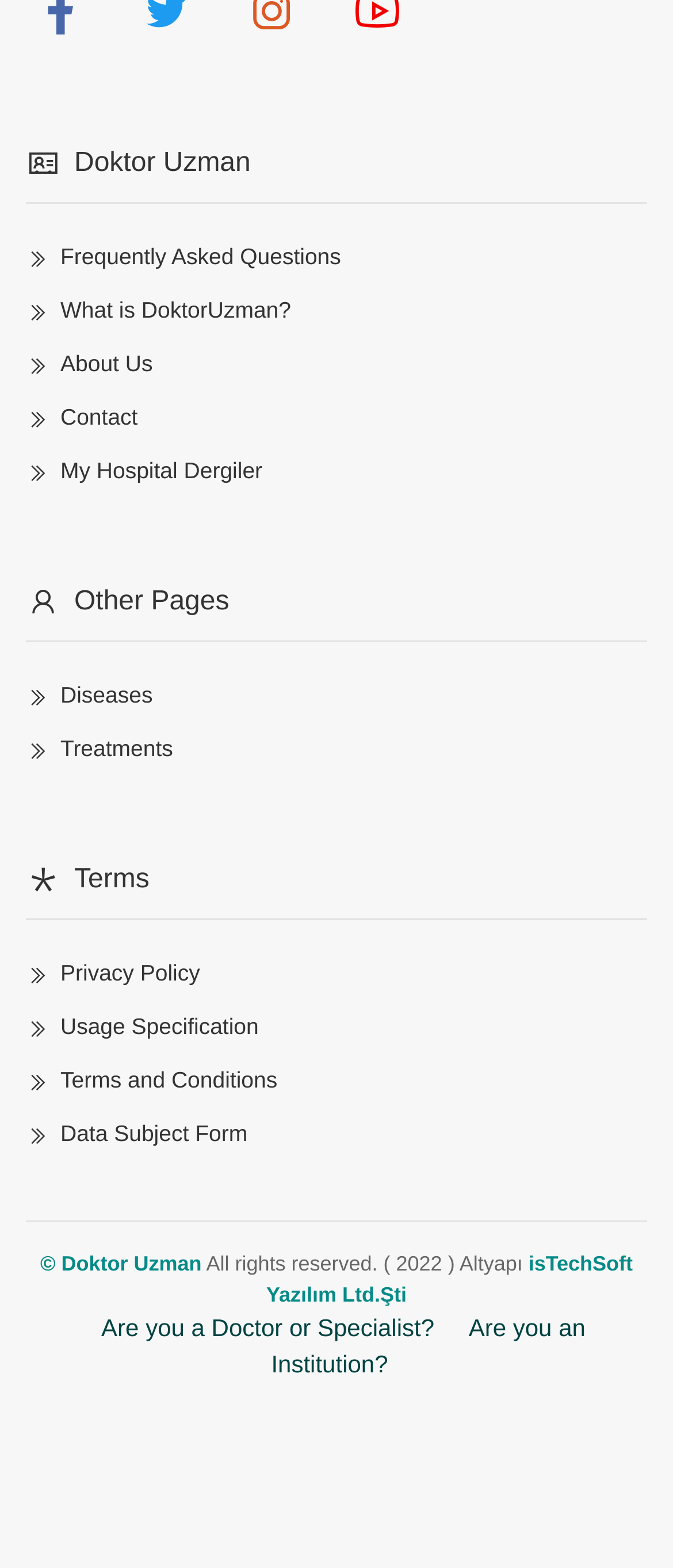How many links are there in the 'Other Pages' section?
Based on the image, answer the question in a detailed manner.

The 'Other Pages' section is located below the main menu, and it contains 5 links: 'Diseases', 'Treatments', 'My Hospital Dergiler', 'Frequently Asked Questions', and 'What is DoktorUzman?'.